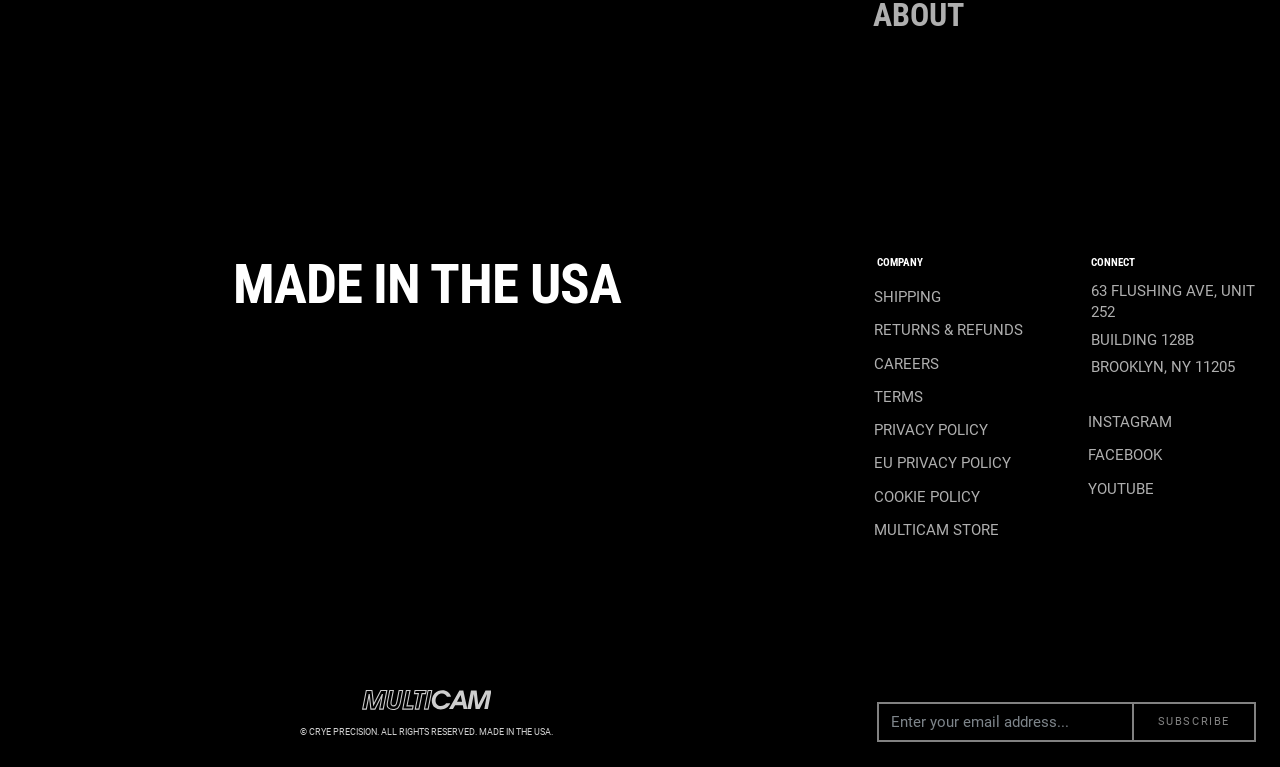Pinpoint the bounding box coordinates of the element to be clicked to execute the instruction: "Enter email address".

[0.685, 0.915, 0.884, 0.967]